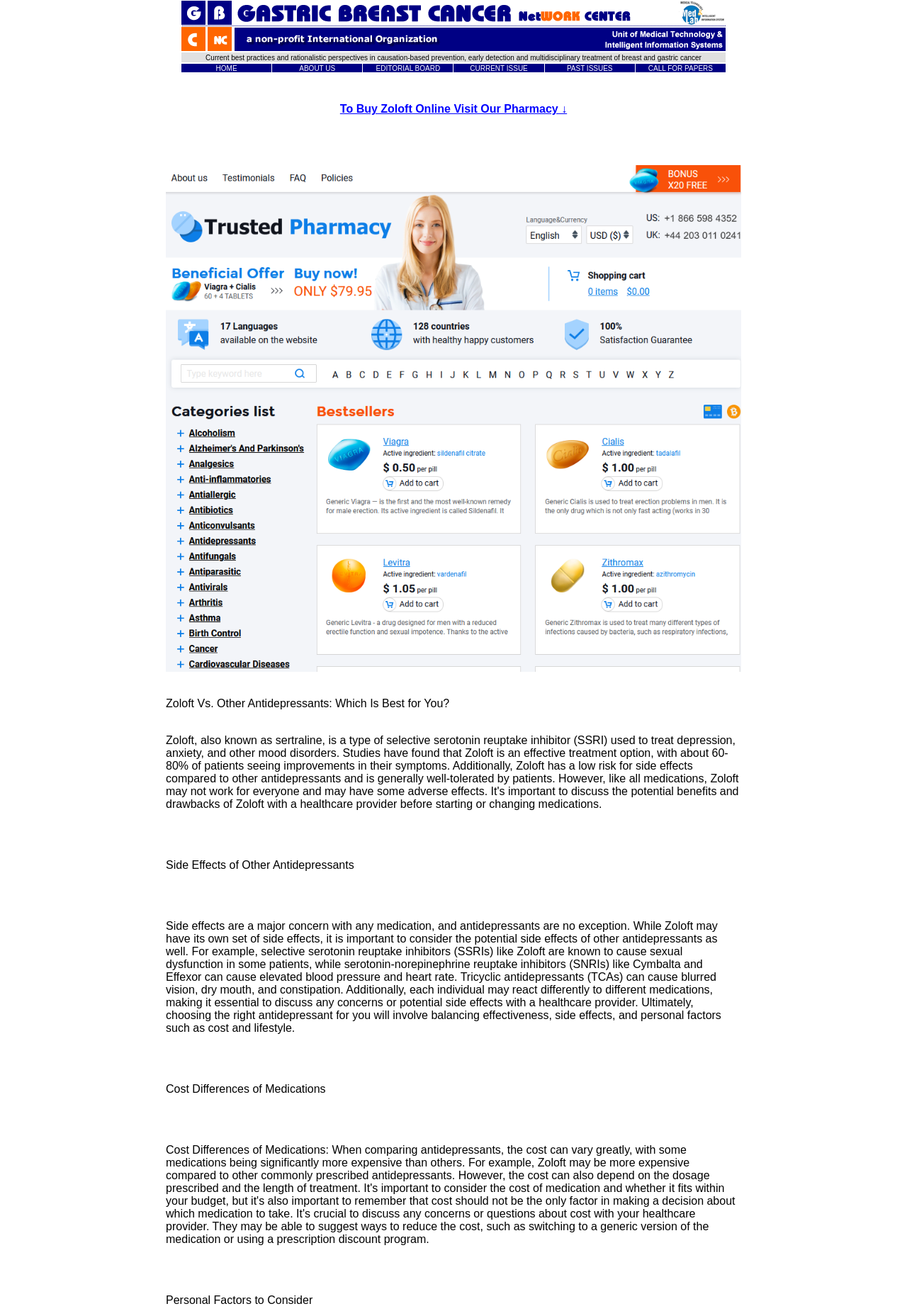Locate the bounding box of the UI element based on this description: "CALL FOR PAPERS". Provide four float numbers between 0 and 1 as [left, top, right, bottom].

[0.715, 0.049, 0.786, 0.055]